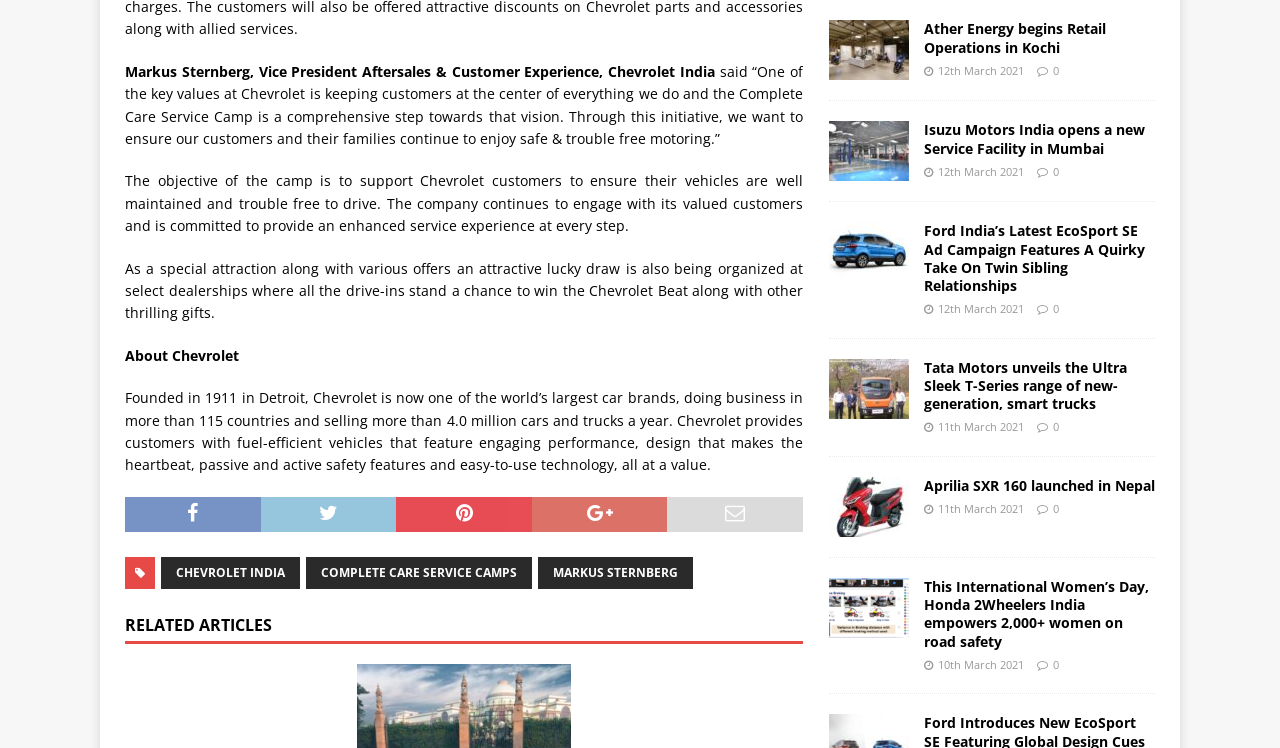Find the bounding box coordinates of the clickable area required to complete the following action: "Click on the link to know more about Chevrolet India".

[0.126, 0.745, 0.234, 0.788]